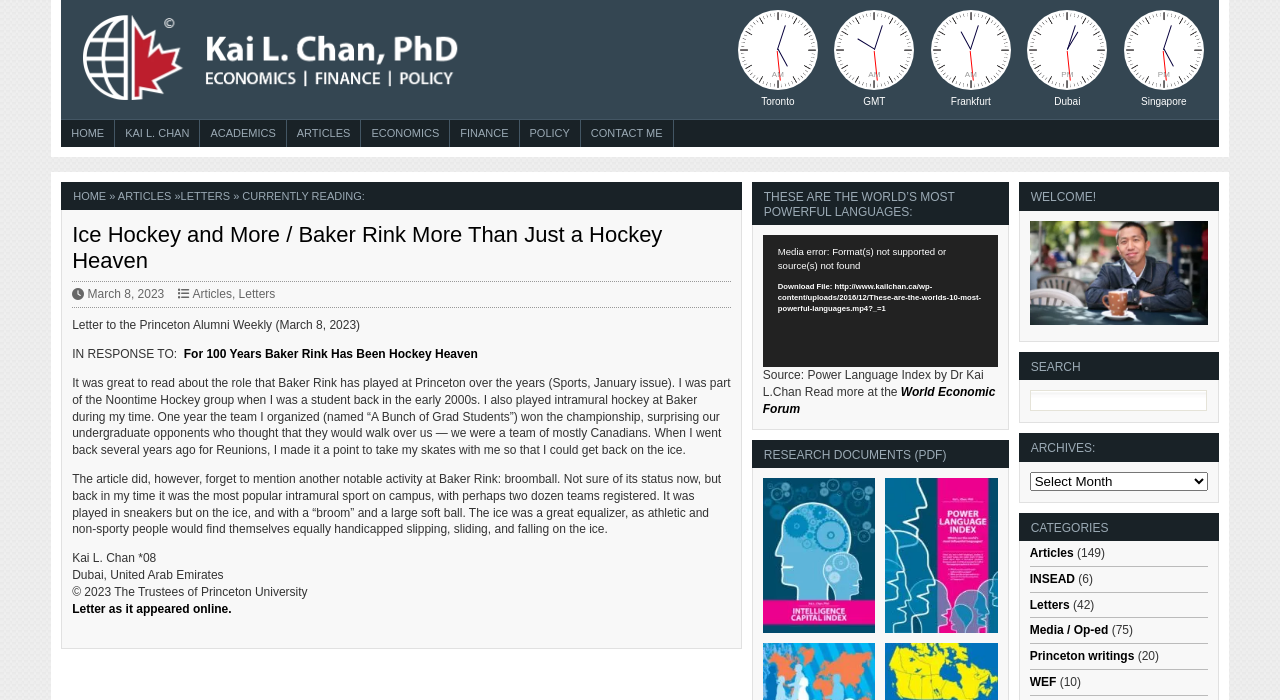What is the date of the letter?
Offer a detailed and full explanation in response to the question.

The date of the letter is mentioned above the letter content, where it says 'March 8, 2023'. This date is also mentioned in the link 'Letter to the Princeton Alumni Weekly (March 8, 2023)'.